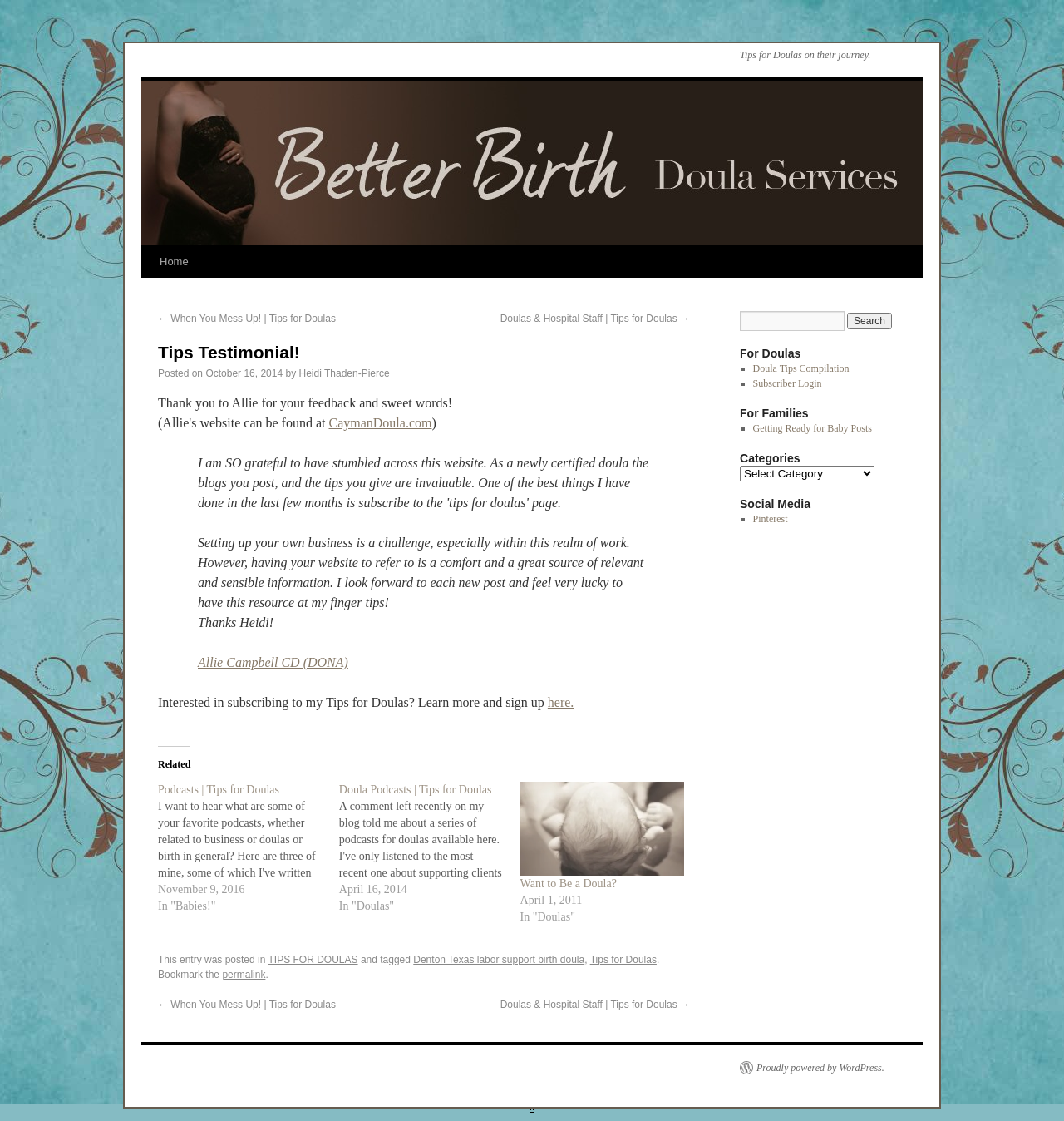Using the information in the image, give a detailed answer to the following question: What type of content is available for families?

The type of content available for families can be found in the section 'For Families' which is located in the complementary section of the webpage, and it includes links to 'Getting Ready for Baby Posts'.